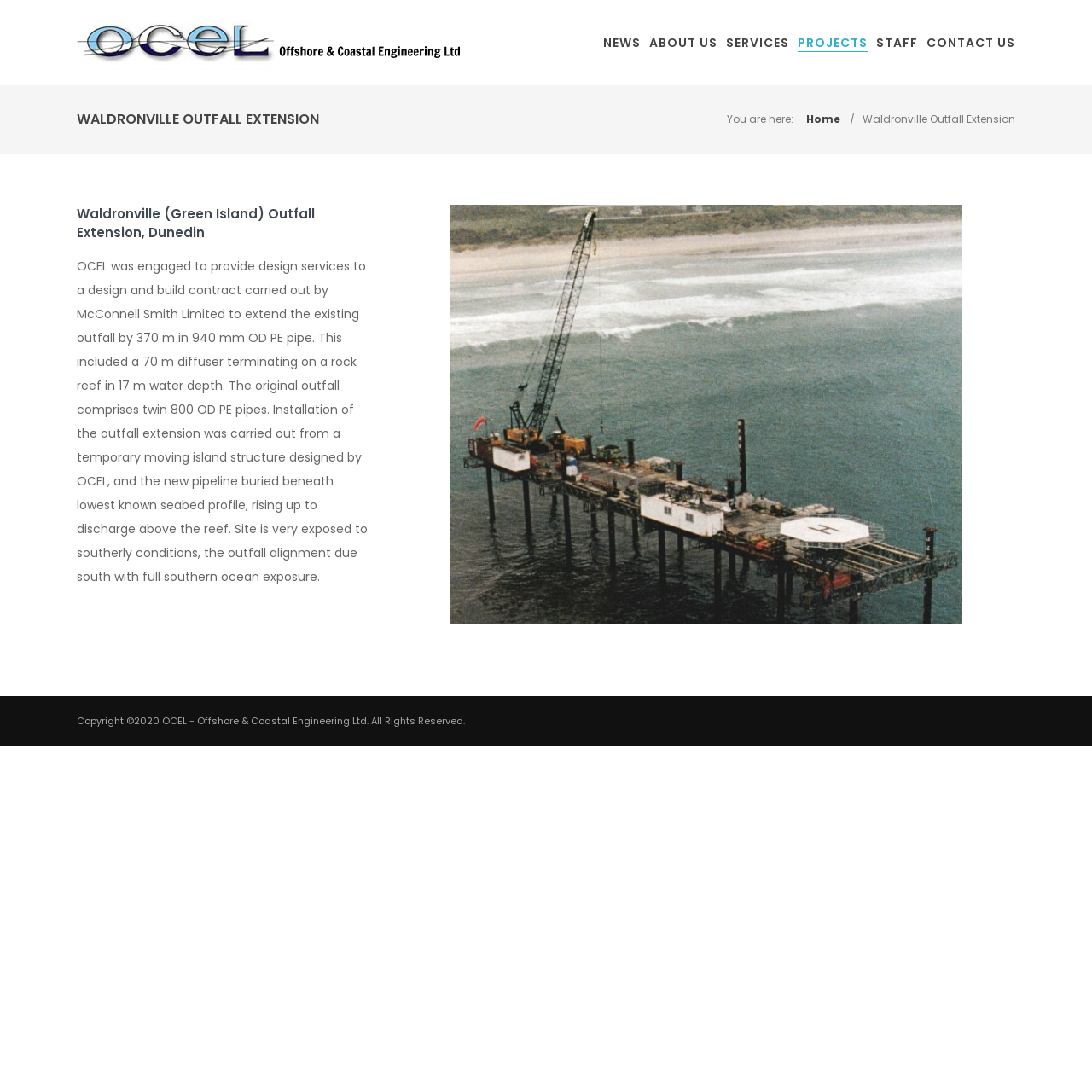Locate the bounding box coordinates of the clickable part needed for the task: "Contact US".

[0.848, 0.031, 0.93, 0.048]